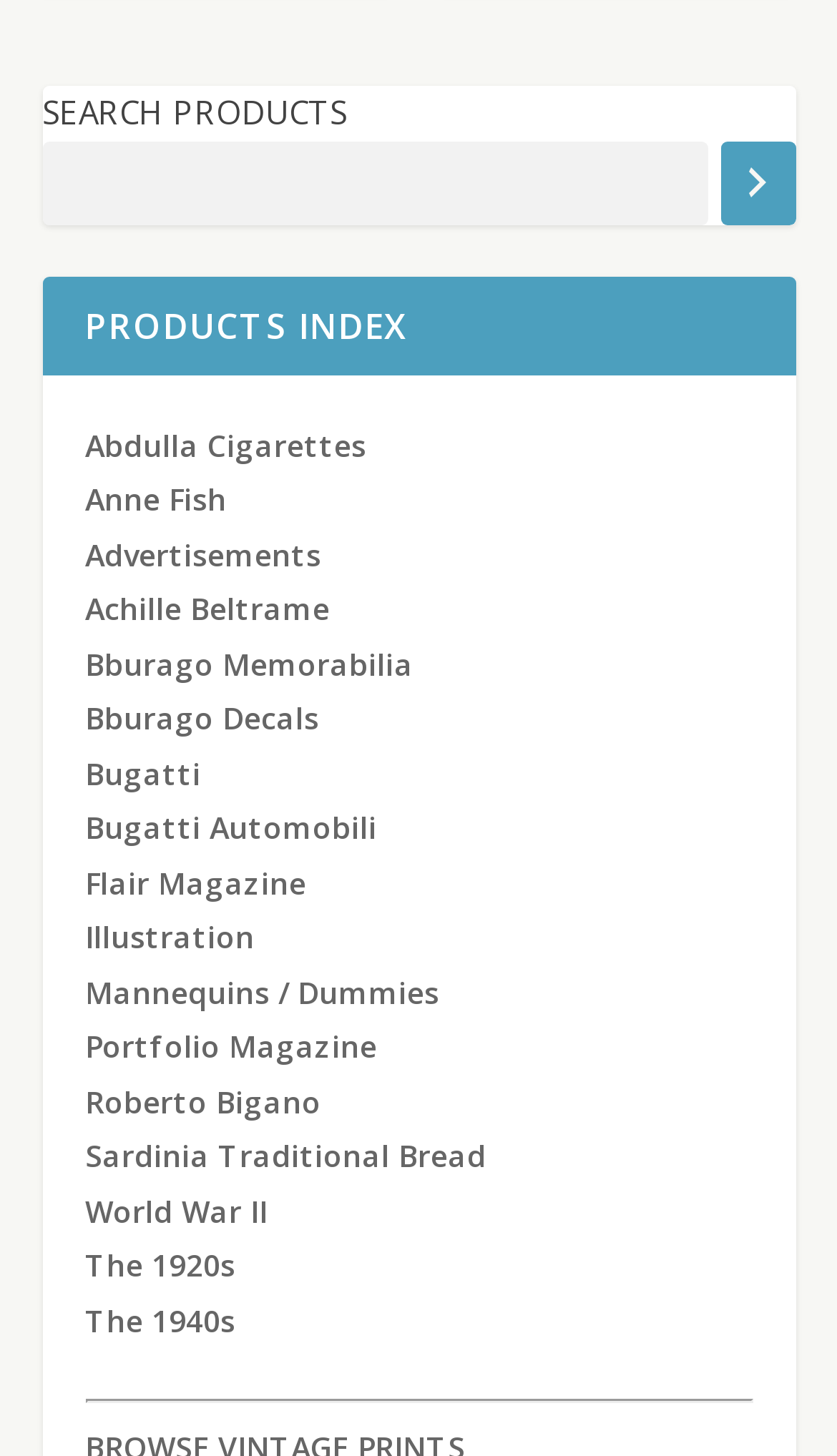What is the orientation of the separator element?
Look at the screenshot and respond with one word or a short phrase.

Horizontal